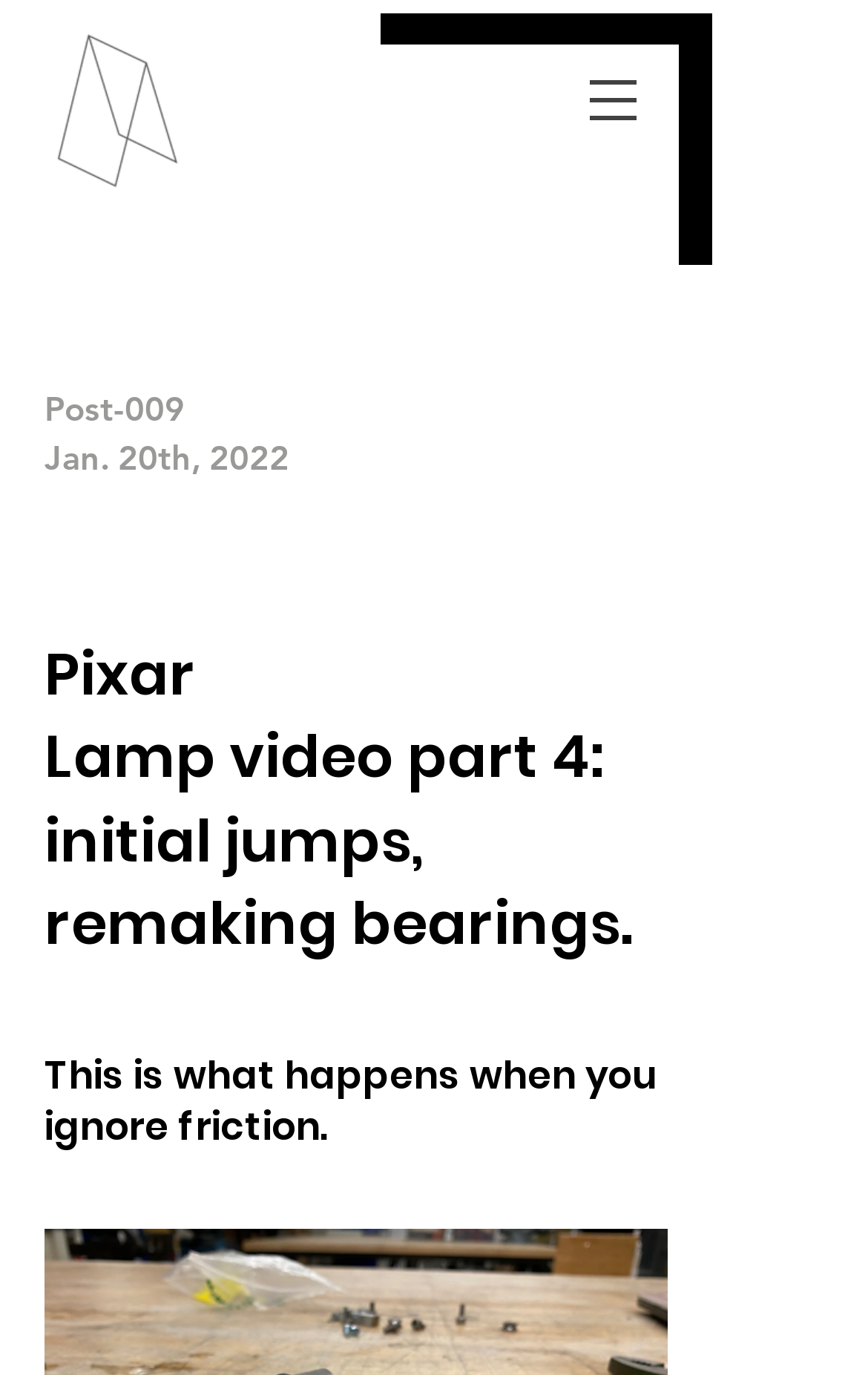Give a one-word or short phrase answer to the question: 
Is the navigation menu on the left or right side?

Right side